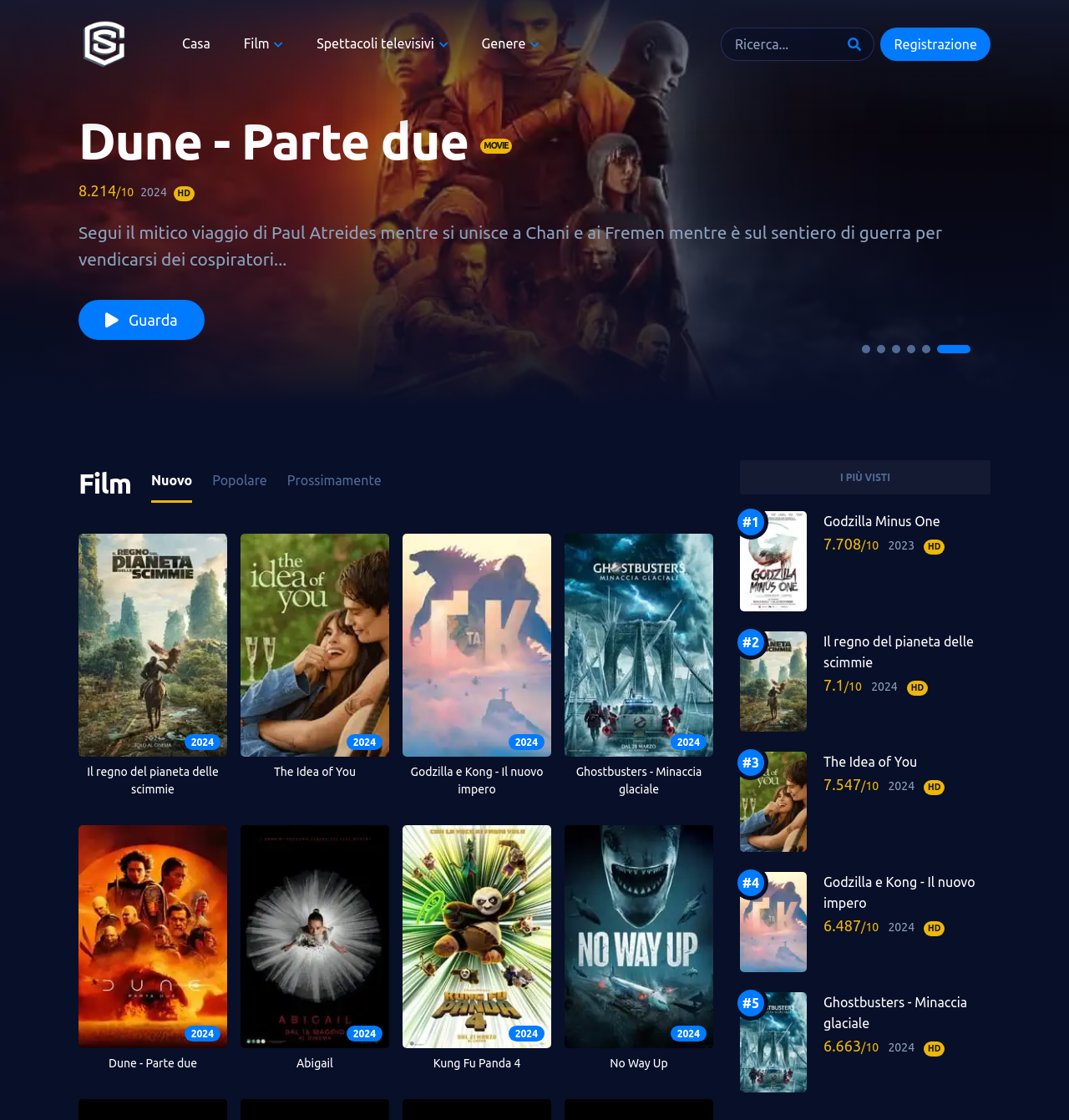Generate a detailed explanation of the webpage's features and information.

This webpage is a streaming community platform that allows users to watch films and TV series online for free. At the top left corner, there is a logo of "StreamingCommunity" with a link to the homepage. Next to it, there is a search box where users can input keywords to search for specific content. On the right side of the search box, there are several buttons, including a registration button and a few icons.

Below the search box, there are several navigation links, including "Casa", "Film", "Spettacoli televisivi", and "Genere". These links allow users to browse content by category.

The main content of the webpage is a list of film and TV series titles, each with a poster image, a rating, and a brief description. The titles are arranged in a grid layout, with multiple rows and columns. Each title has a link to its corresponding webpage, where users can watch the content online.

There are several sections on the webpage, including "Film" and "I PIÙ VISTI" (Most Viewed). The "Film" section lists several film titles, including "2024 Il regno del pianeta delle scimmie", "2024 The Idea of You", and "2024 Godzilla e Kong - Il nuovo impero". Each film title has a poster image, a rating, and a brief description. The "I PIÙ VISTI" section lists several popular titles, including "Godzilla Minus One" and "Il regno del pianeta delle scimmie".

At the bottom of the webpage, there are several pagination buttons, allowing users to navigate to different pages of content.